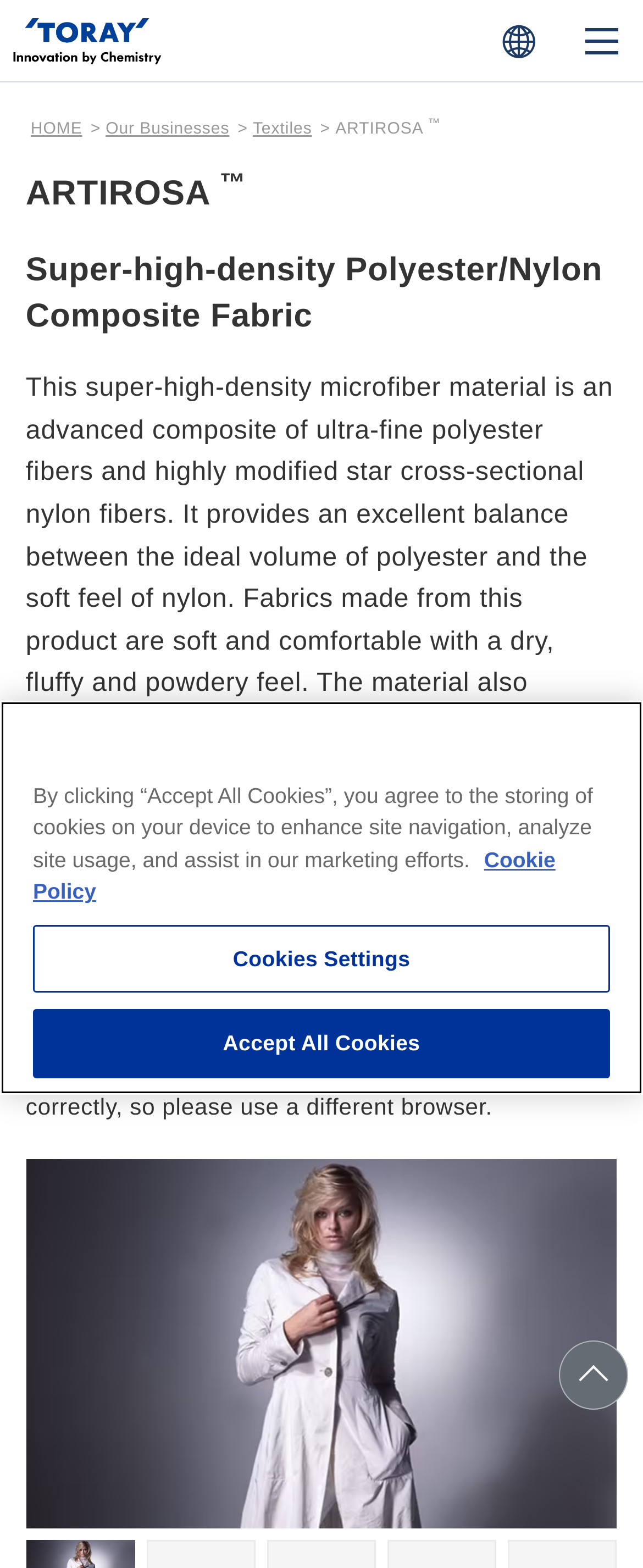Please examine the image and answer the question with a detailed explanation:
What is the material composition of ARTIROSA fabric?

According to the text, ARTIROSA fabric is 'an advanced composite of ultra-fine polyester fibers and highly modified star cross-sectional nylon fibers'.